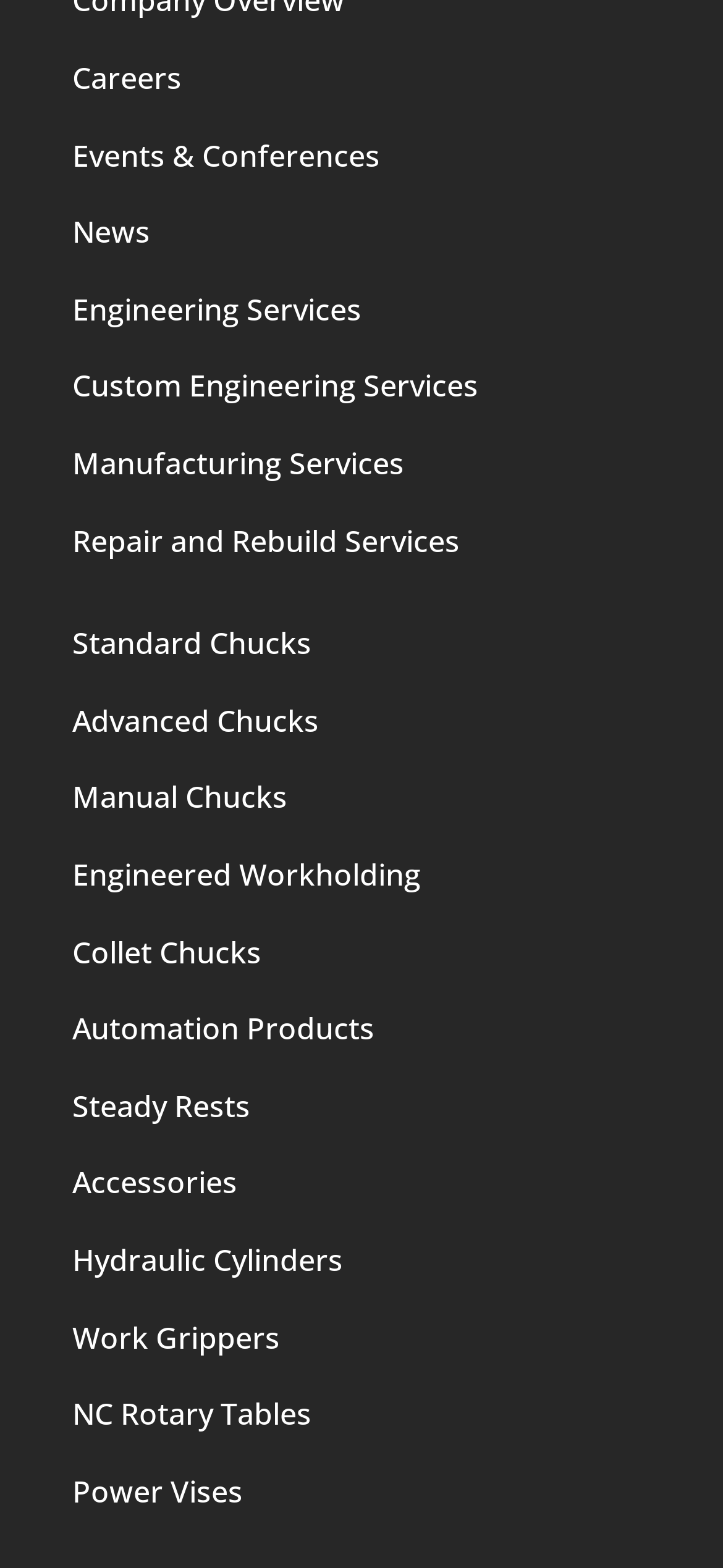Please provide the bounding box coordinate of the region that matches the element description: Repair and Rebuild Services. Coordinates should be in the format (top-left x, top-left y, bottom-right x, bottom-right y) and all values should be between 0 and 1.

[0.1, 0.332, 0.636, 0.357]